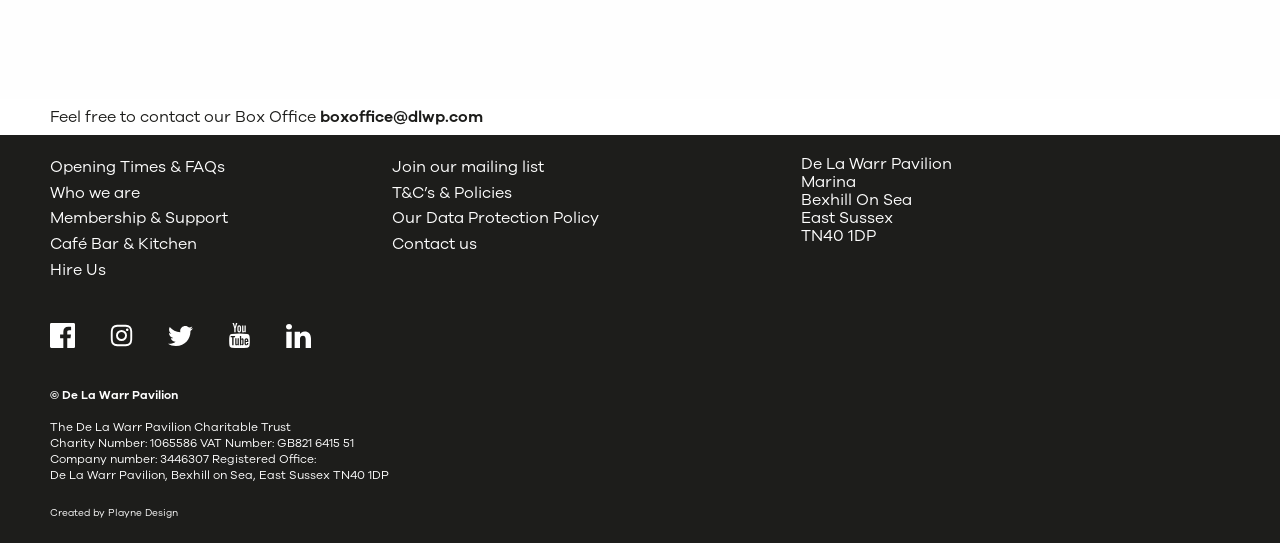What is the charity number of the De La Warr Pavilion Charitable Trust? Based on the screenshot, please respond with a single word or phrase.

1065586